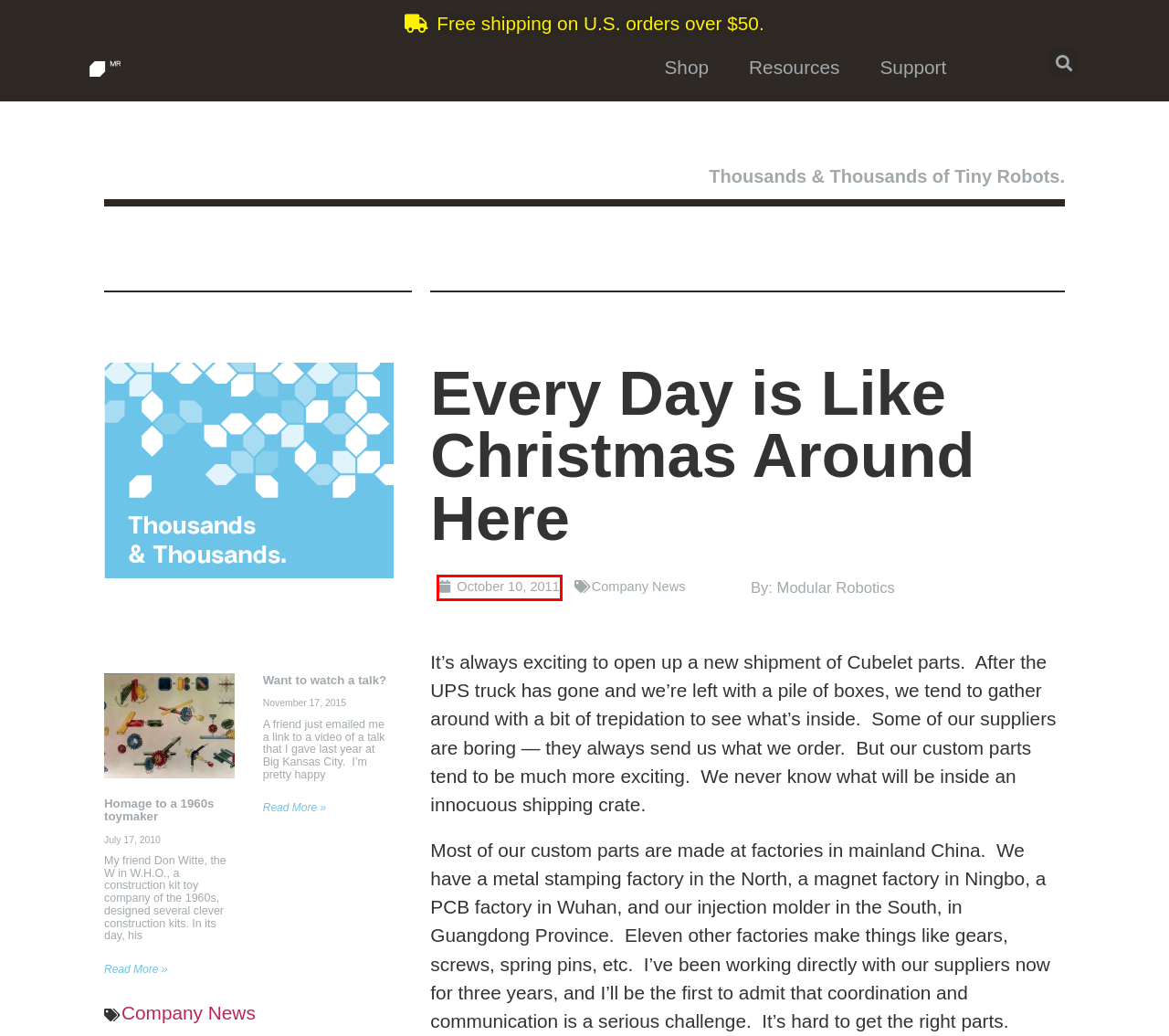You are provided with a screenshot of a webpage where a red rectangle bounding box surrounds an element. Choose the description that best matches the new webpage after clicking the element in the red bounding box. Here are the choices:
A. Want to watch a talk? - Modular Robotics | Cubelets robot blocks
B. GoPiGo Robot Kit for your Raspberry Pi · GoPiGo.io
C. October 10, 2011 - Modular Robotics | Cubelets robot blocks
D. Cubelets for Home - Modular Robotics | Cubelets robot blocks
E. Blog - Modular Robotics | Cubelets robot blocks
F. Cubelets Live Demos - Modular Robotics | Cubelets robot blocks
G. Company News Archives - Modular Robotics | Cubelets robot blocks
H. Homage to a 1960s toymaker - Modular Robotics | Cubelets robot blocks

C